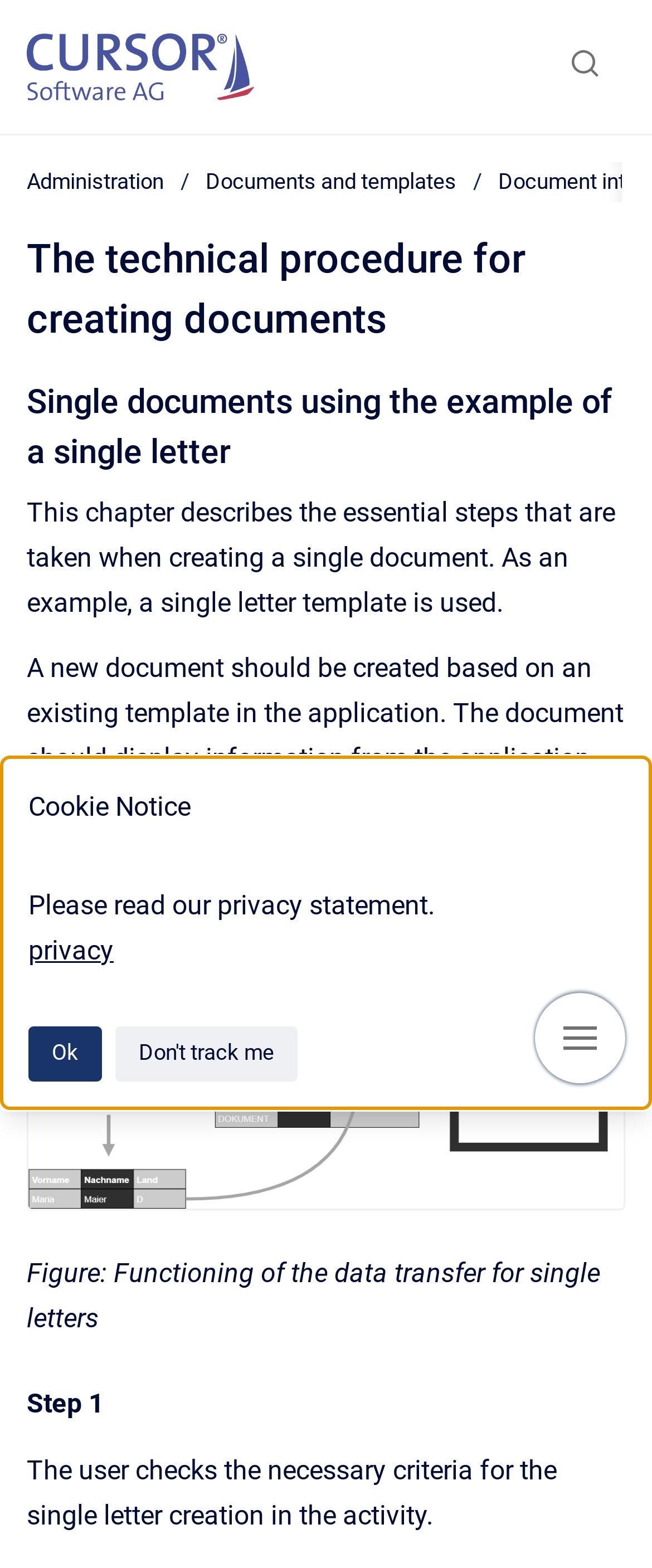What is the function of the 'Show navigation' button?
Provide a comprehensive and detailed answer to the question.

The 'Show navigation' button is likely to display the navigation menu or options, allowing users to access different parts of the website or application.